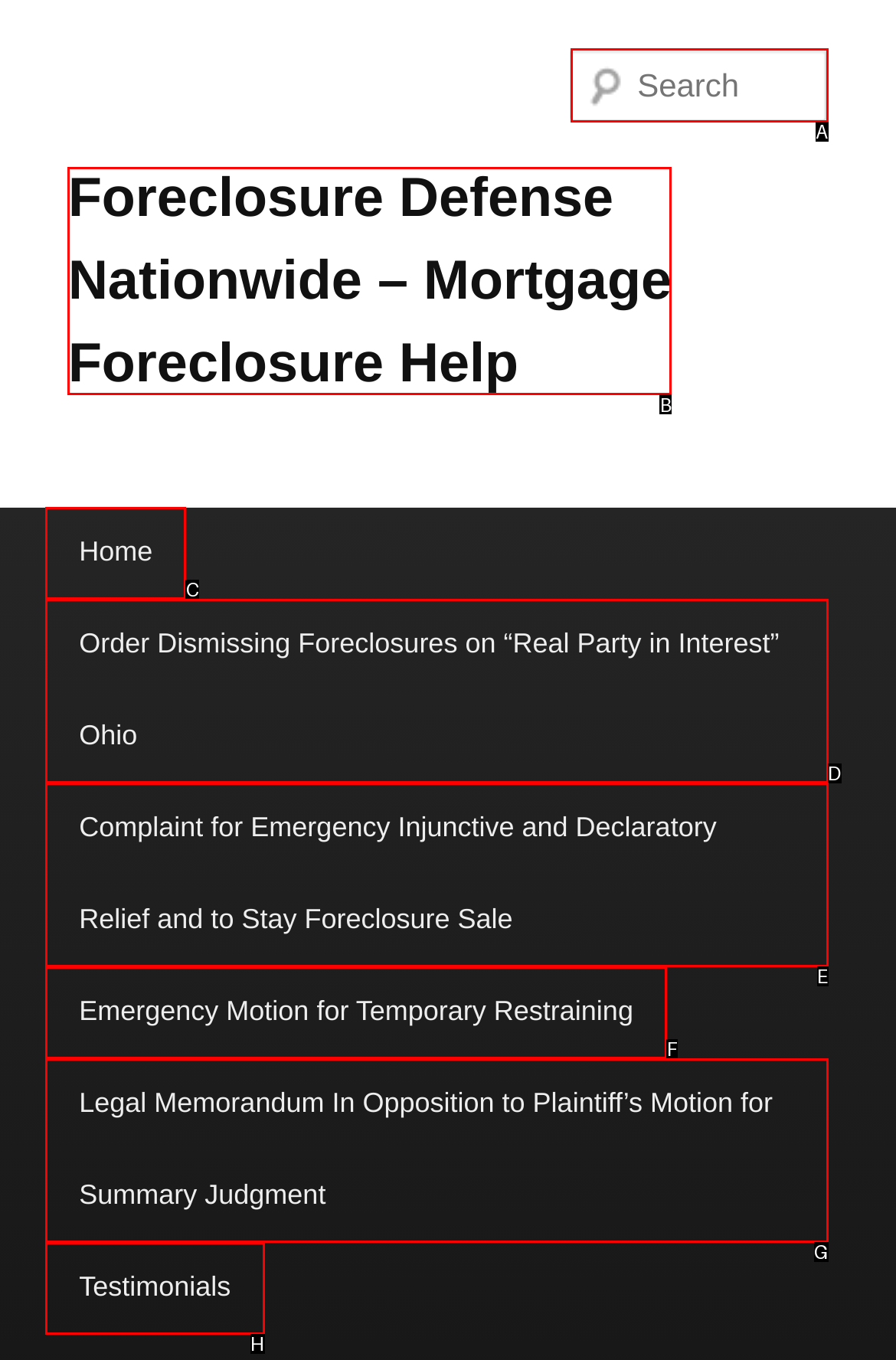Find the option that fits the given description: Emergency Motion for Temporary Restraining
Answer with the letter representing the correct choice directly.

F